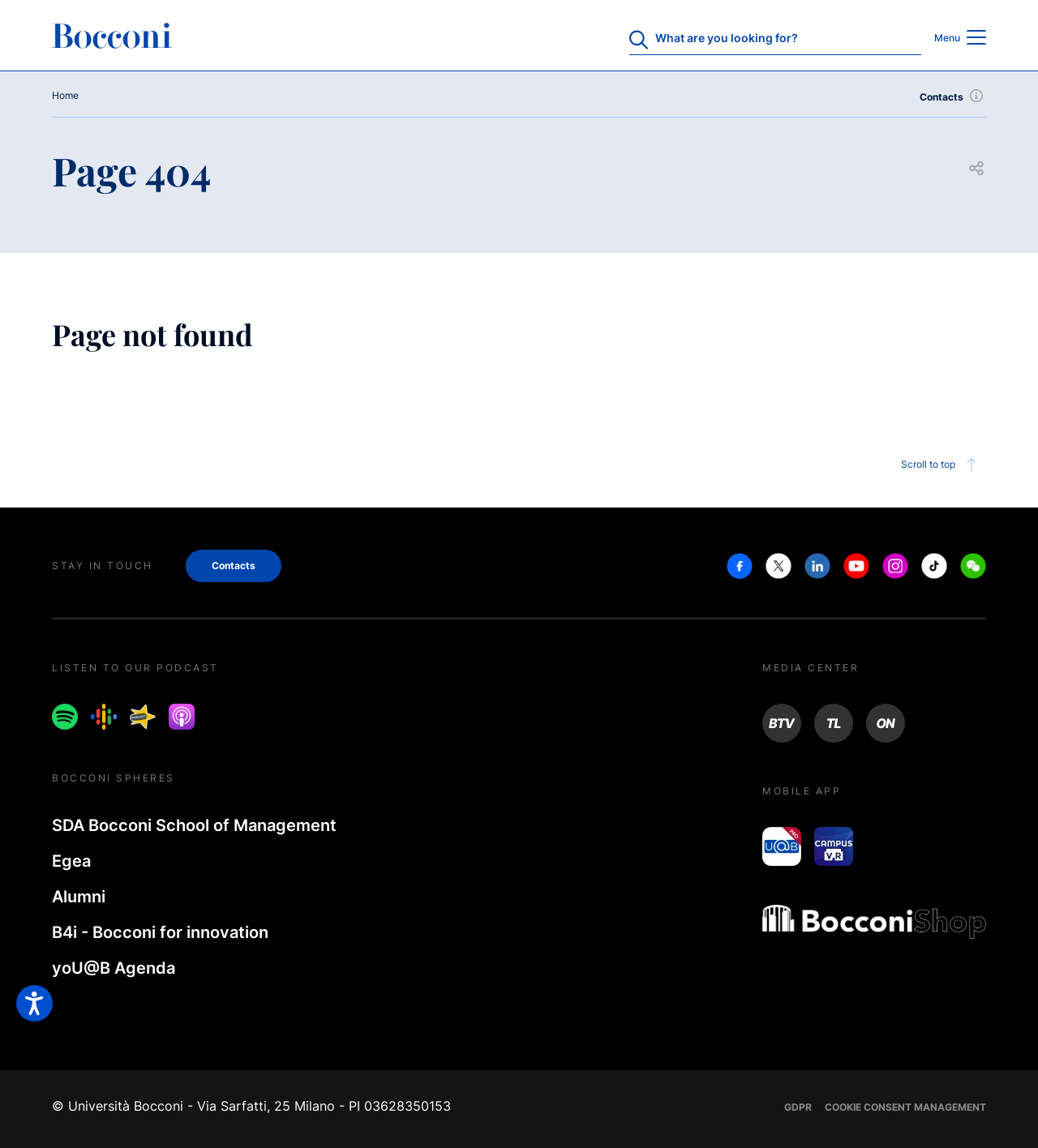Please respond to the question using a single word or phrase:
What is the name of the school of management mentioned?

SDA Bocconi School of Management